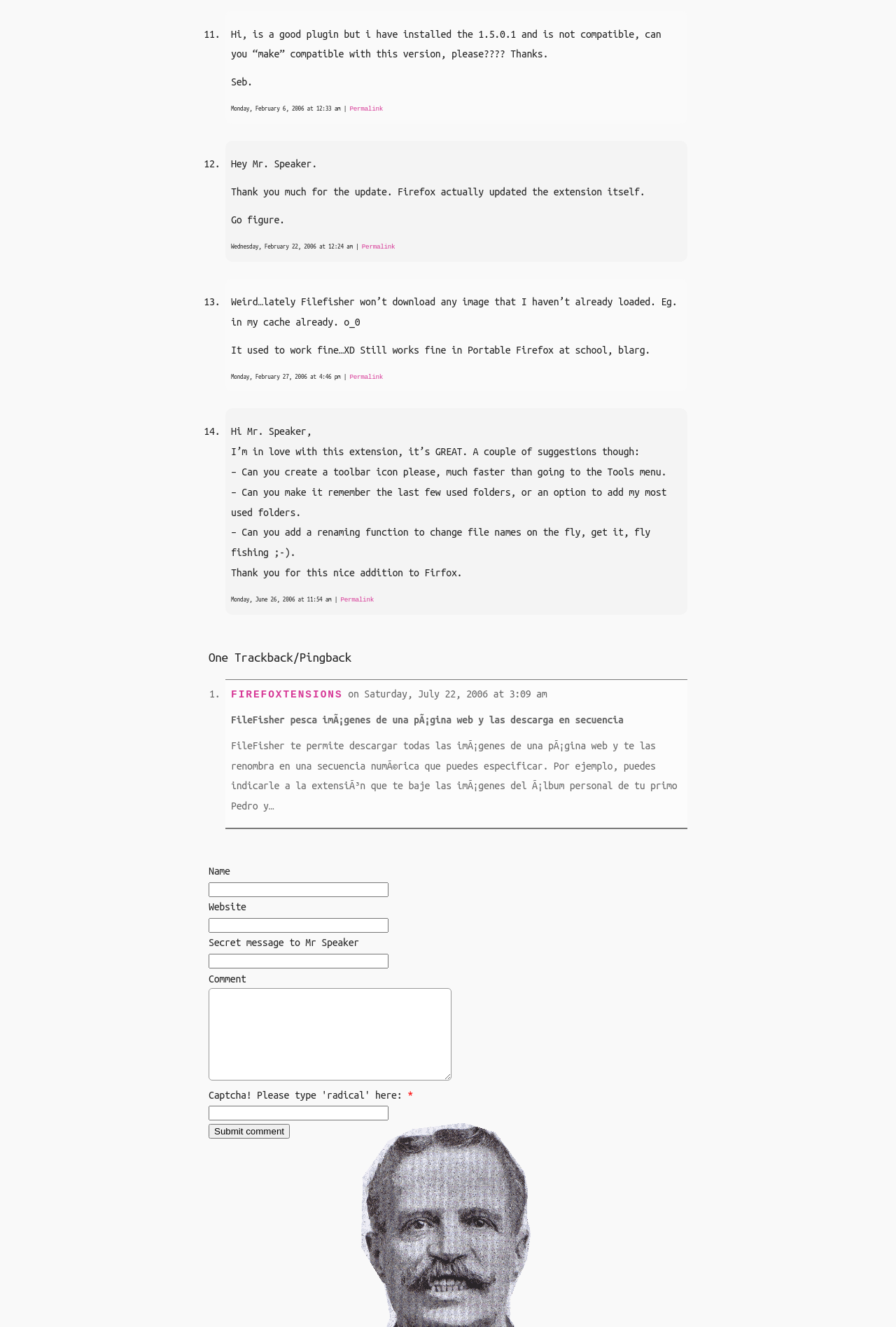Respond to the question with just a single word or phrase: 
What is the purpose of the FileFisher extension?

Download images from a webpage